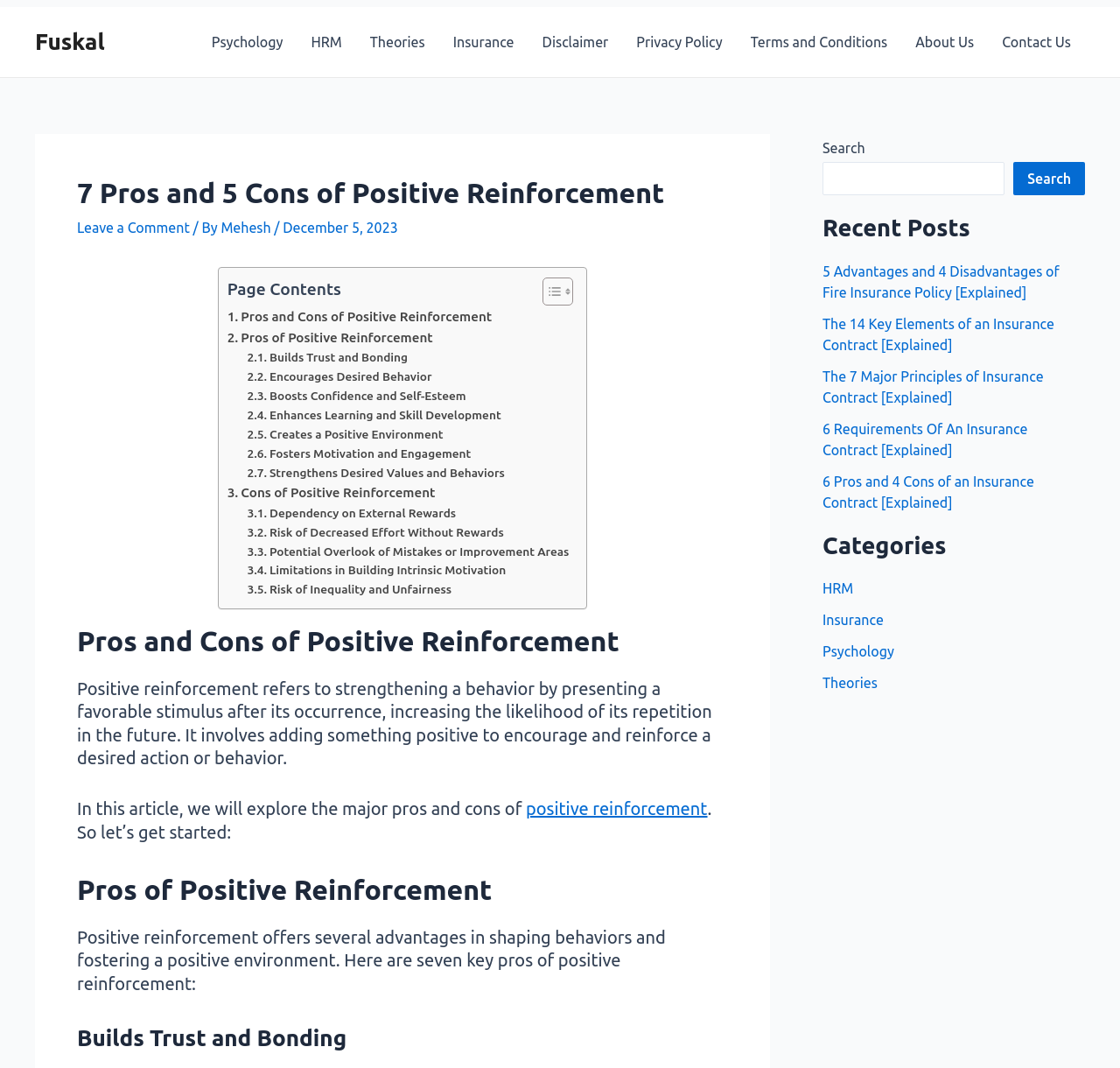How many links are there in the navigation menu?
Please answer the question with a single word or phrase, referencing the image.

9